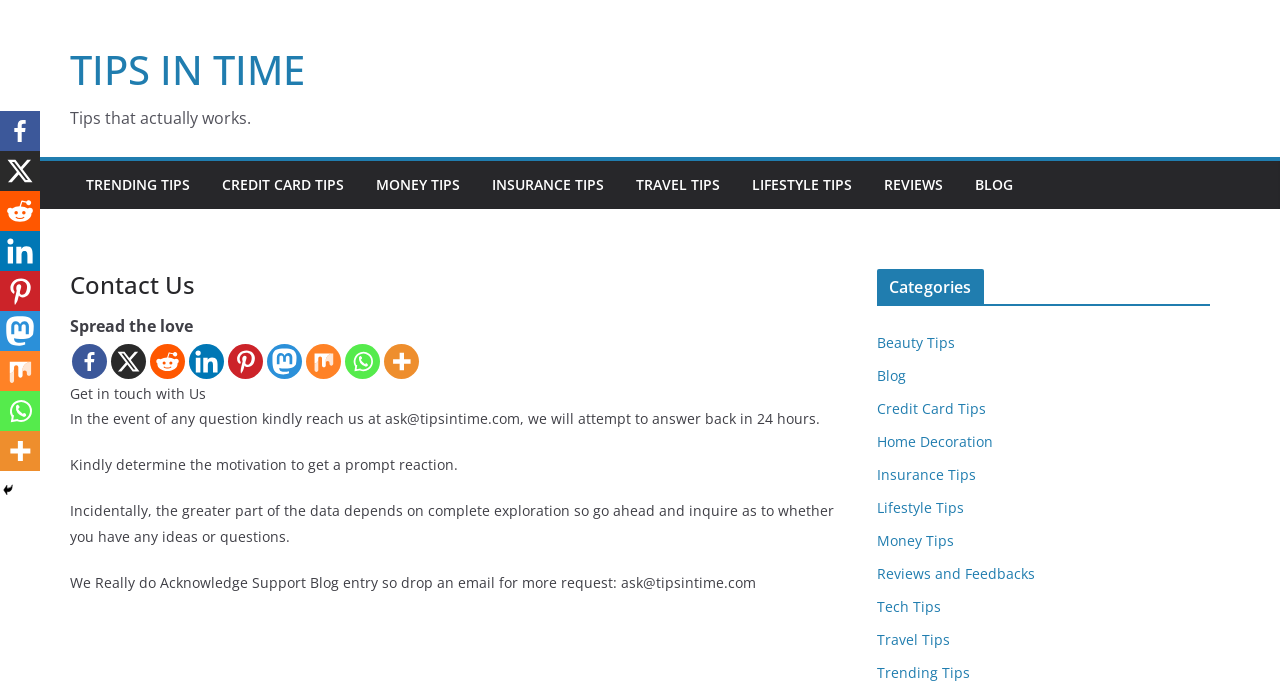Pinpoint the bounding box coordinates of the area that must be clicked to complete this instruction: "Visit the Facebook page".

[0.056, 0.5, 0.084, 0.551]